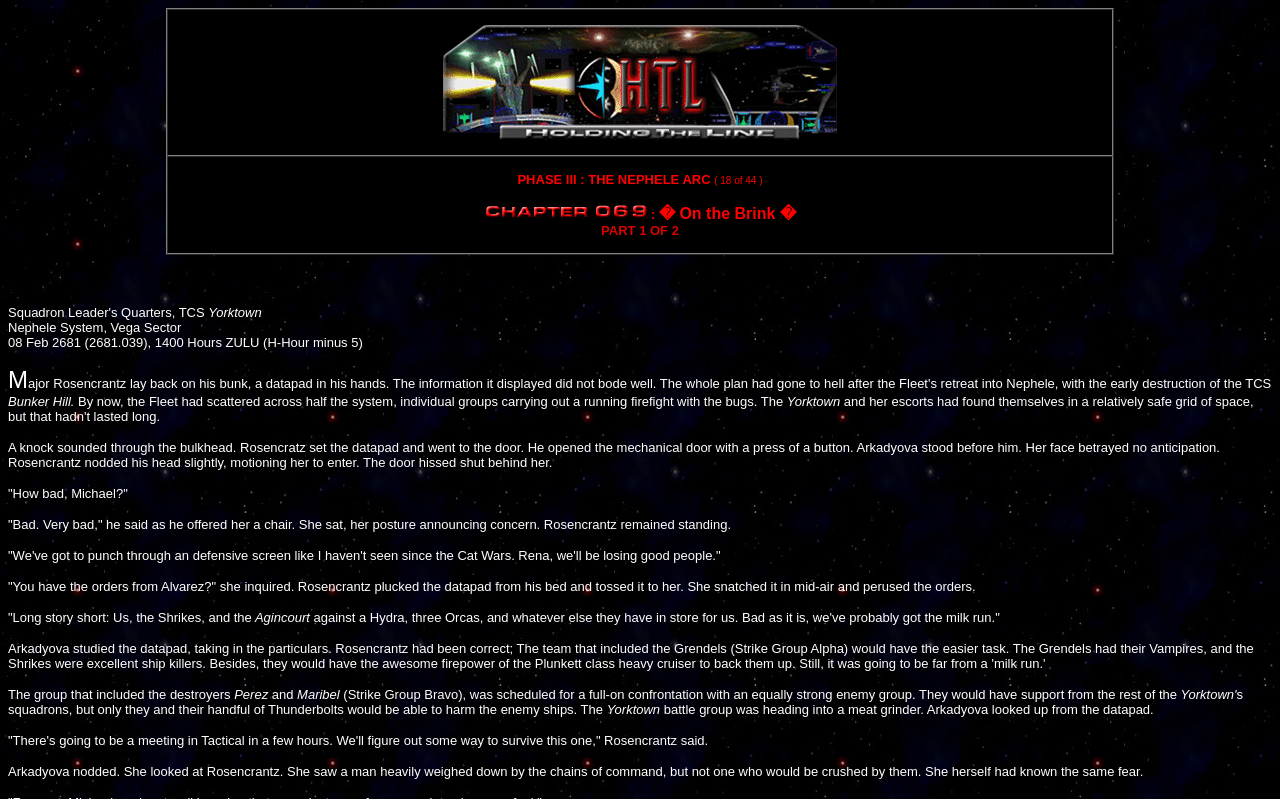What is the name of the ship mentioned in the story?
Answer with a single word or phrase, using the screenshot for reference.

Yorktown